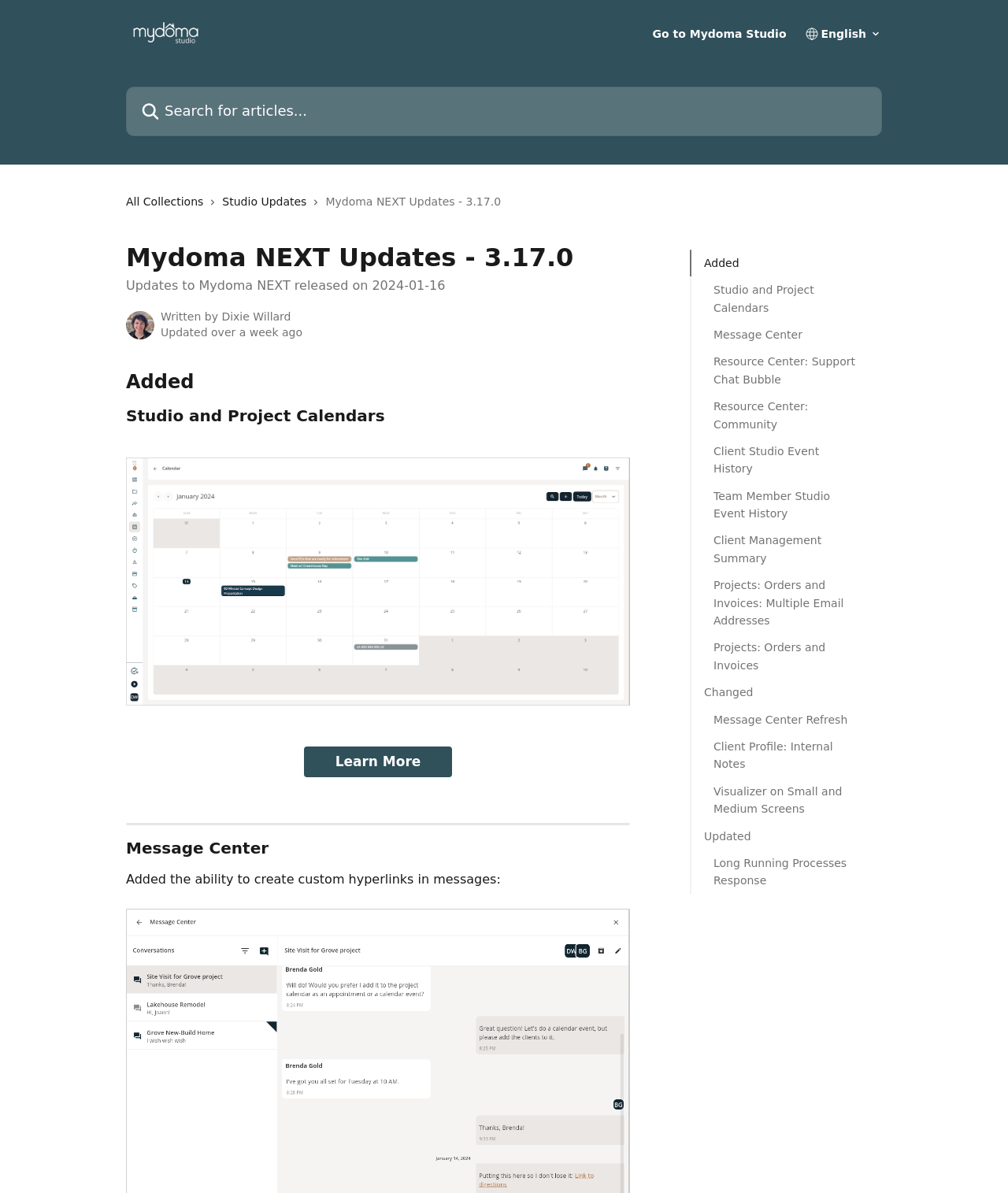Please identify the coordinates of the bounding box for the clickable region that will accomplish this instruction: "Search for articles".

[0.125, 0.073, 0.875, 0.114]